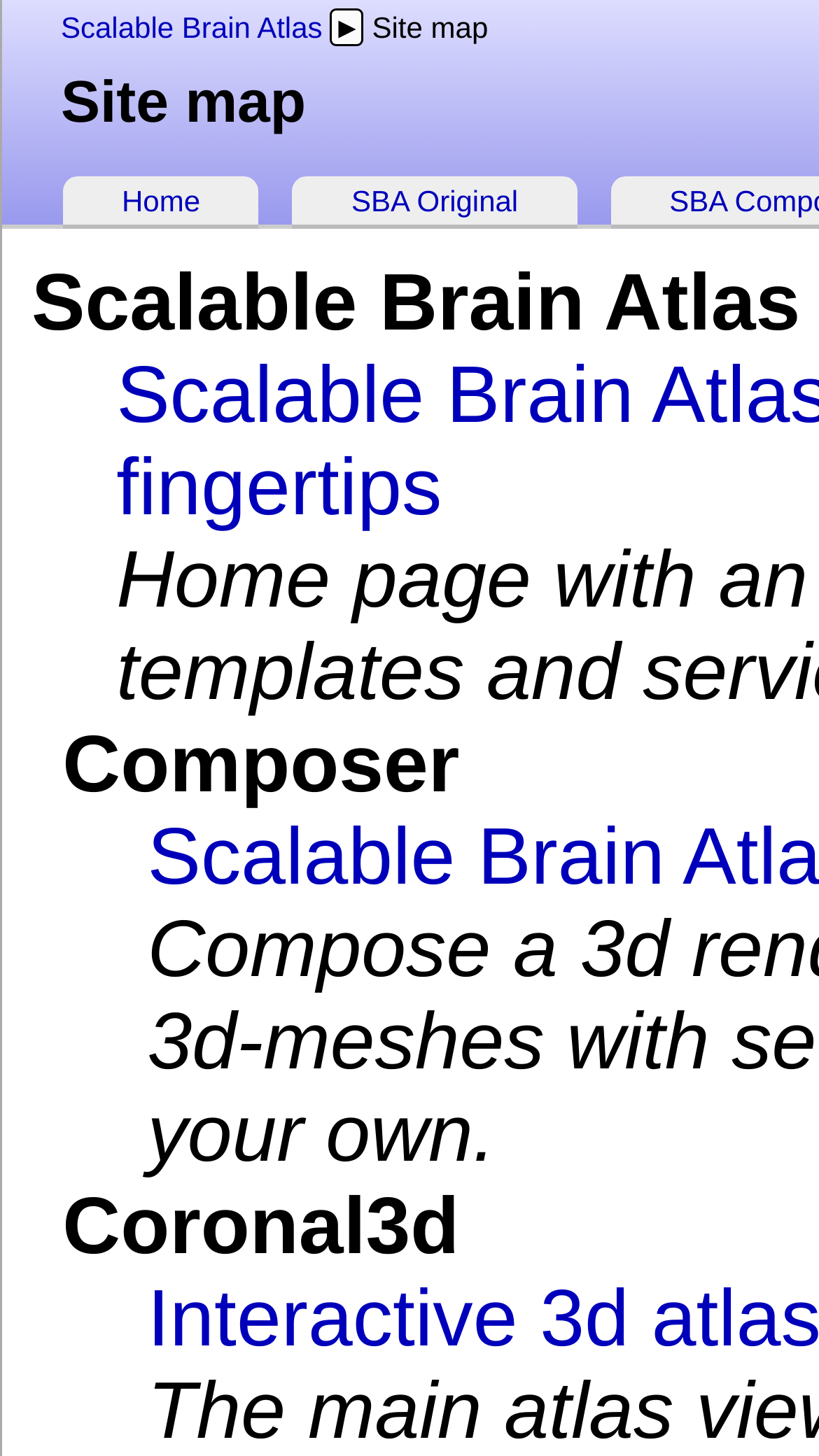From the screenshot, find the bounding box of the UI element matching this description: "Scalable Brain Atlas". Supply the bounding box coordinates in the form [left, top, right, bottom], each a float between 0 and 1.

[0.074, 0.006, 0.394, 0.03]